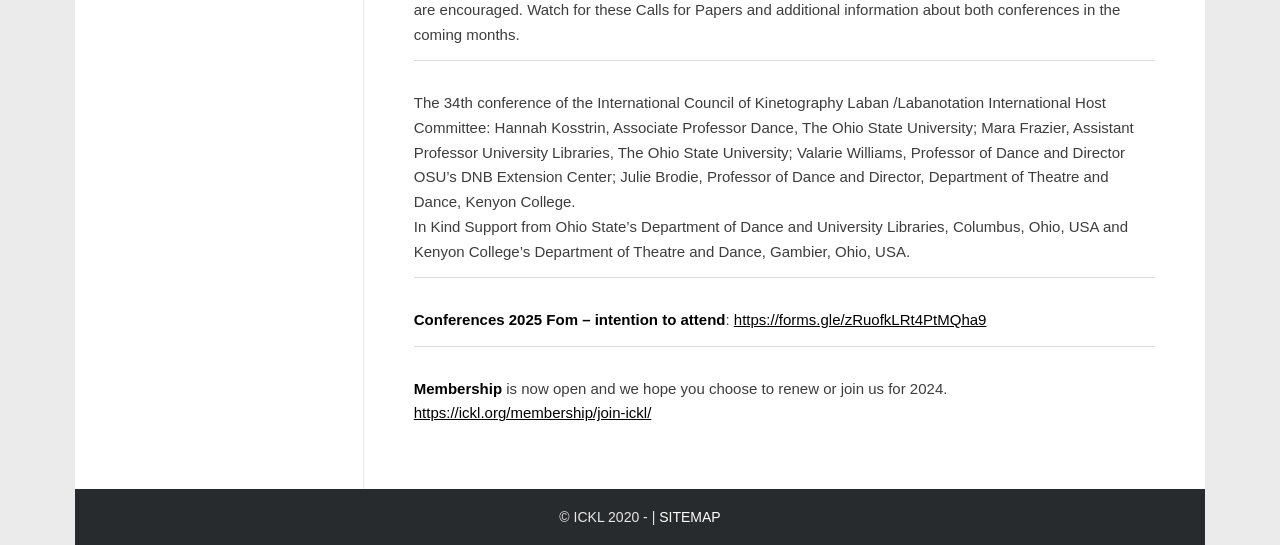Please find the bounding box for the following UI element description. Provide the coordinates in (top-left x, top-left y, bottom-right x, bottom-right y) format, with values between 0 and 1: SITEMAP

[0.515, 0.934, 0.563, 0.963]